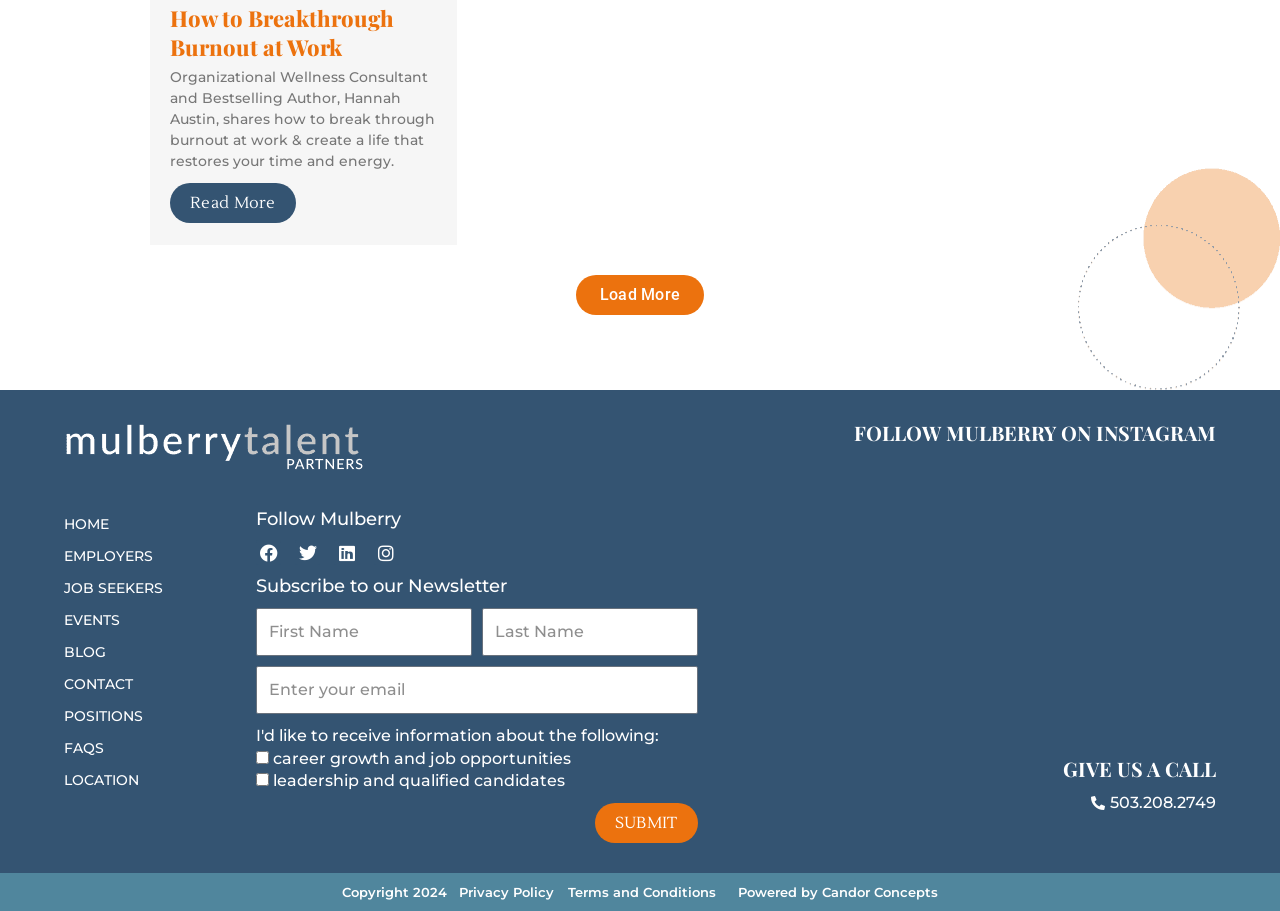Determine the bounding box coordinates of the region that needs to be clicked to achieve the task: "Follow Mulberry on Facebook".

[0.2, 0.593, 0.22, 0.621]